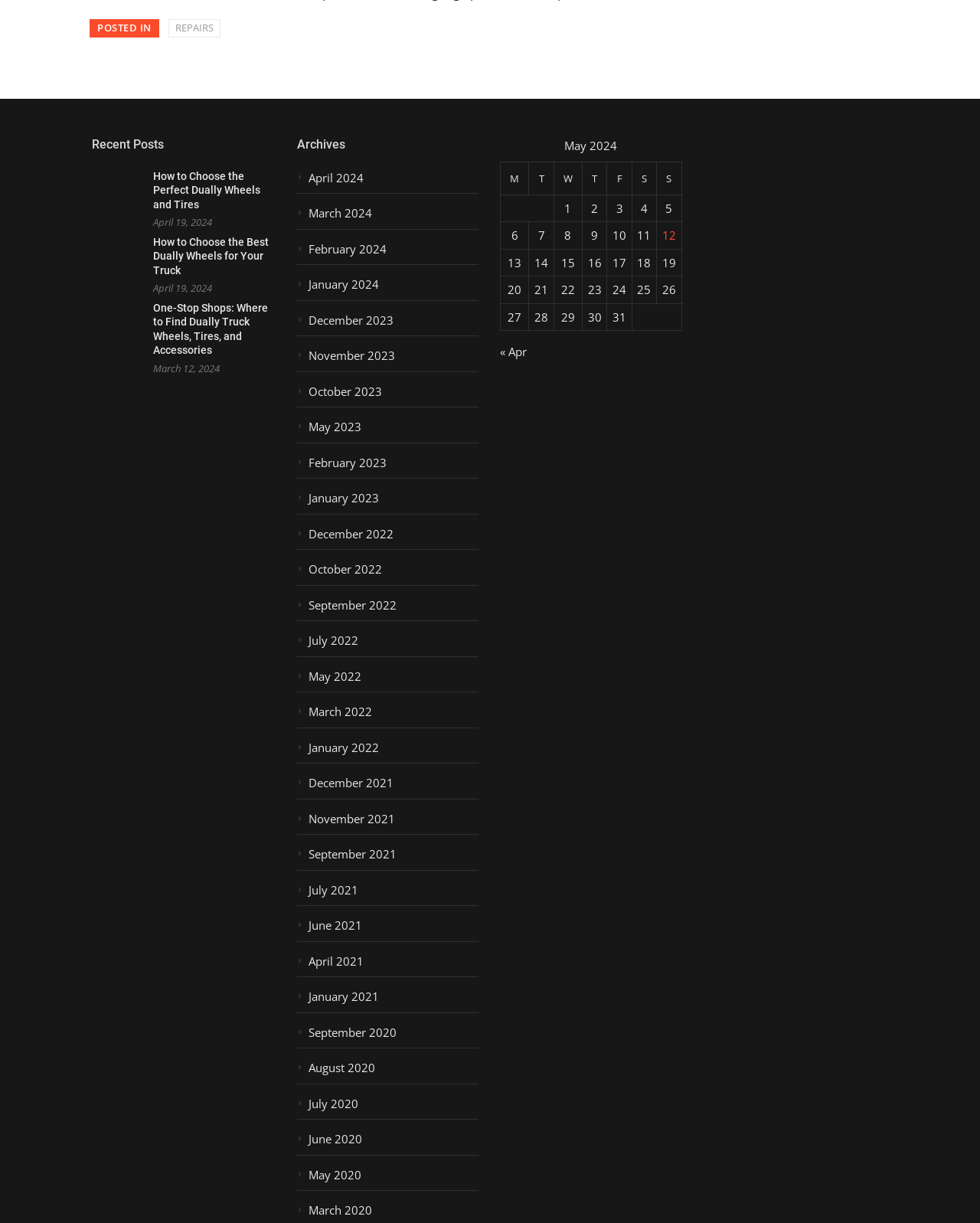How many columns are in the table for May 2024?
Answer the question with a single word or phrase, referring to the image.

7